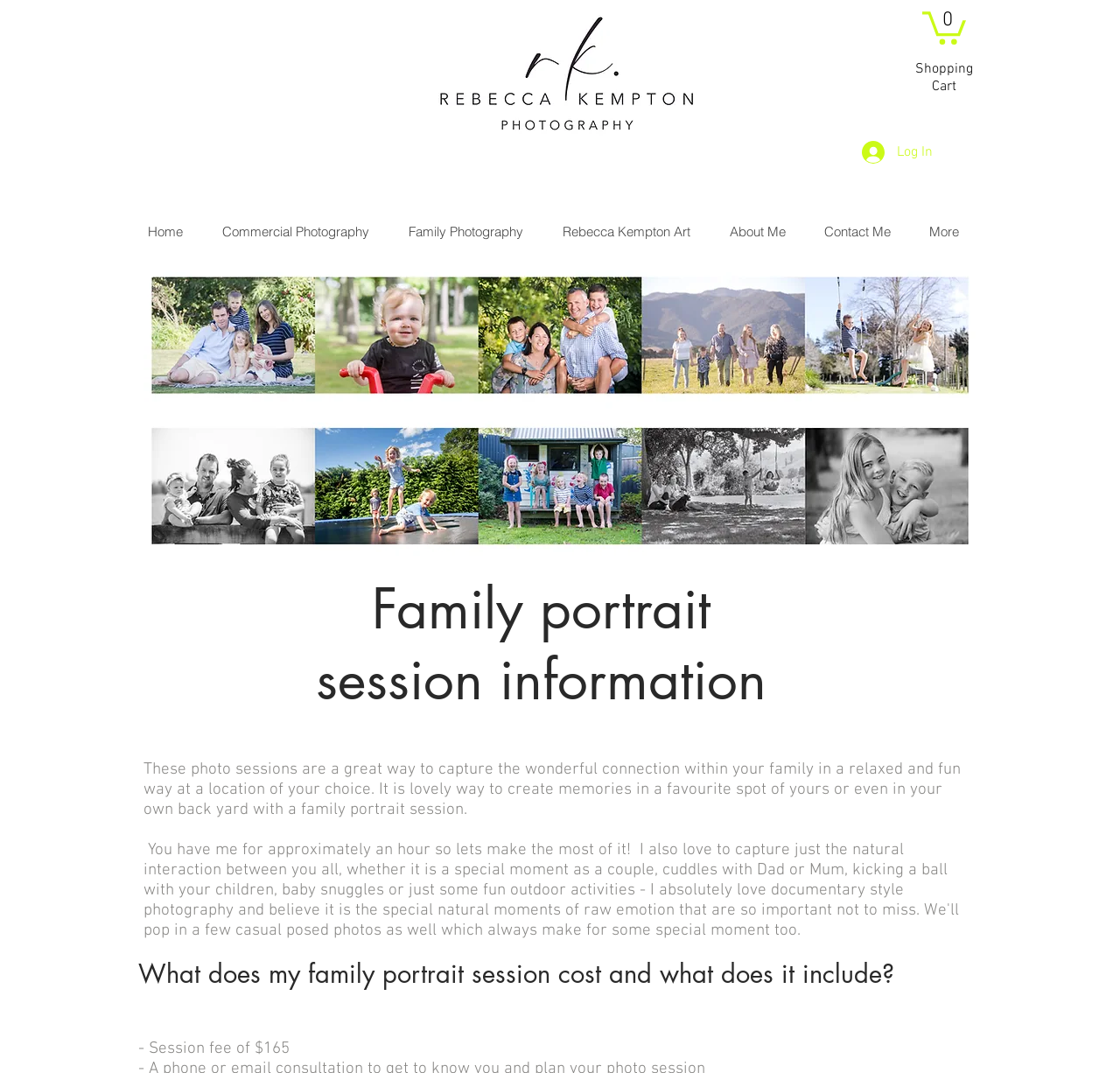Highlight the bounding box coordinates of the element that should be clicked to carry out the following instruction: "Learn about family portrait session". The coordinates must be given as four float numbers ranging from 0 to 1, i.e., [left, top, right, bottom].

[0.143, 0.534, 0.823, 0.6]